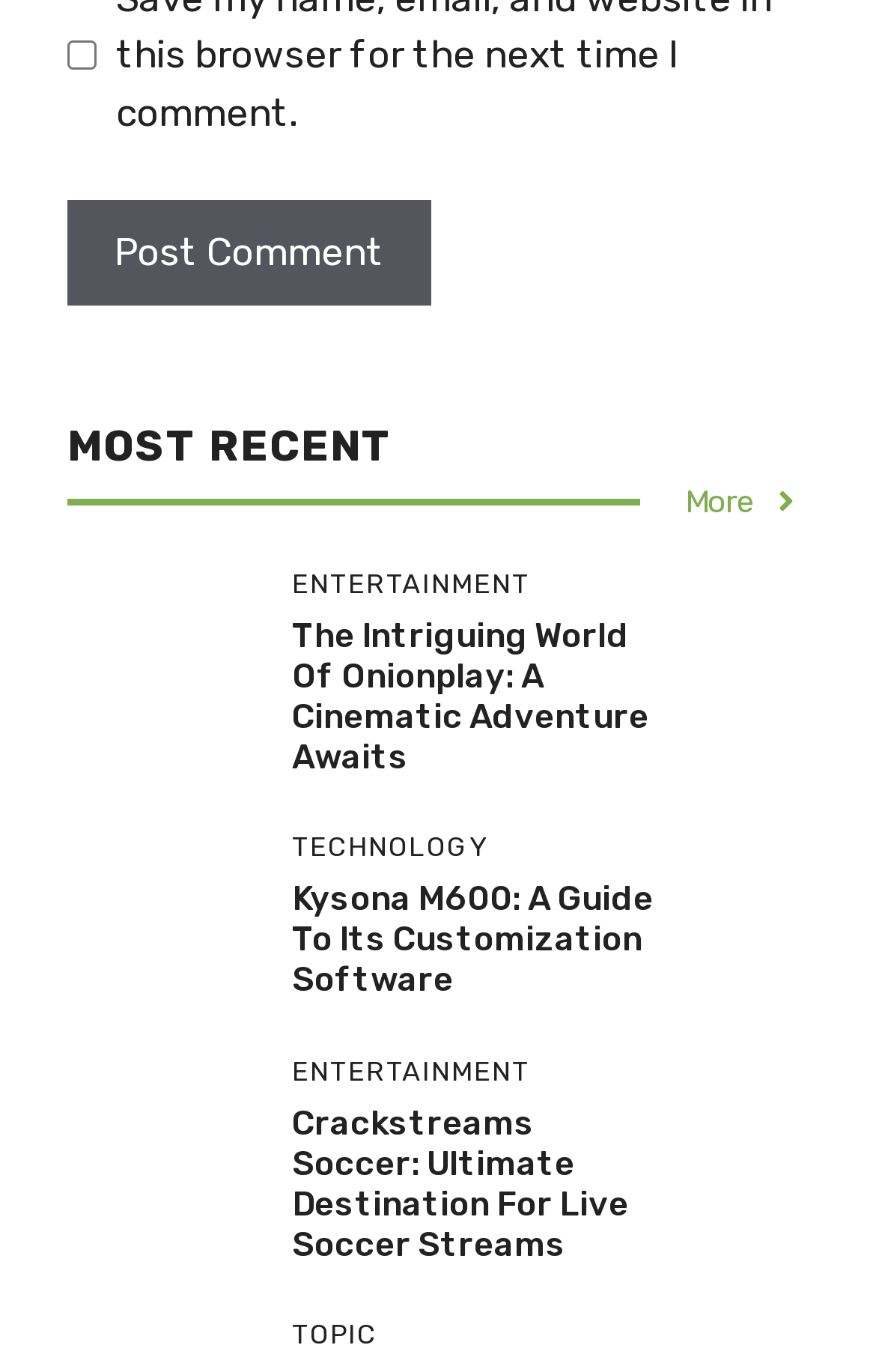Specify the bounding box coordinates for the region that must be clicked to perform the given instruction: "Visit the Onionplay website".

[0.077, 0.476, 0.282, 0.509]